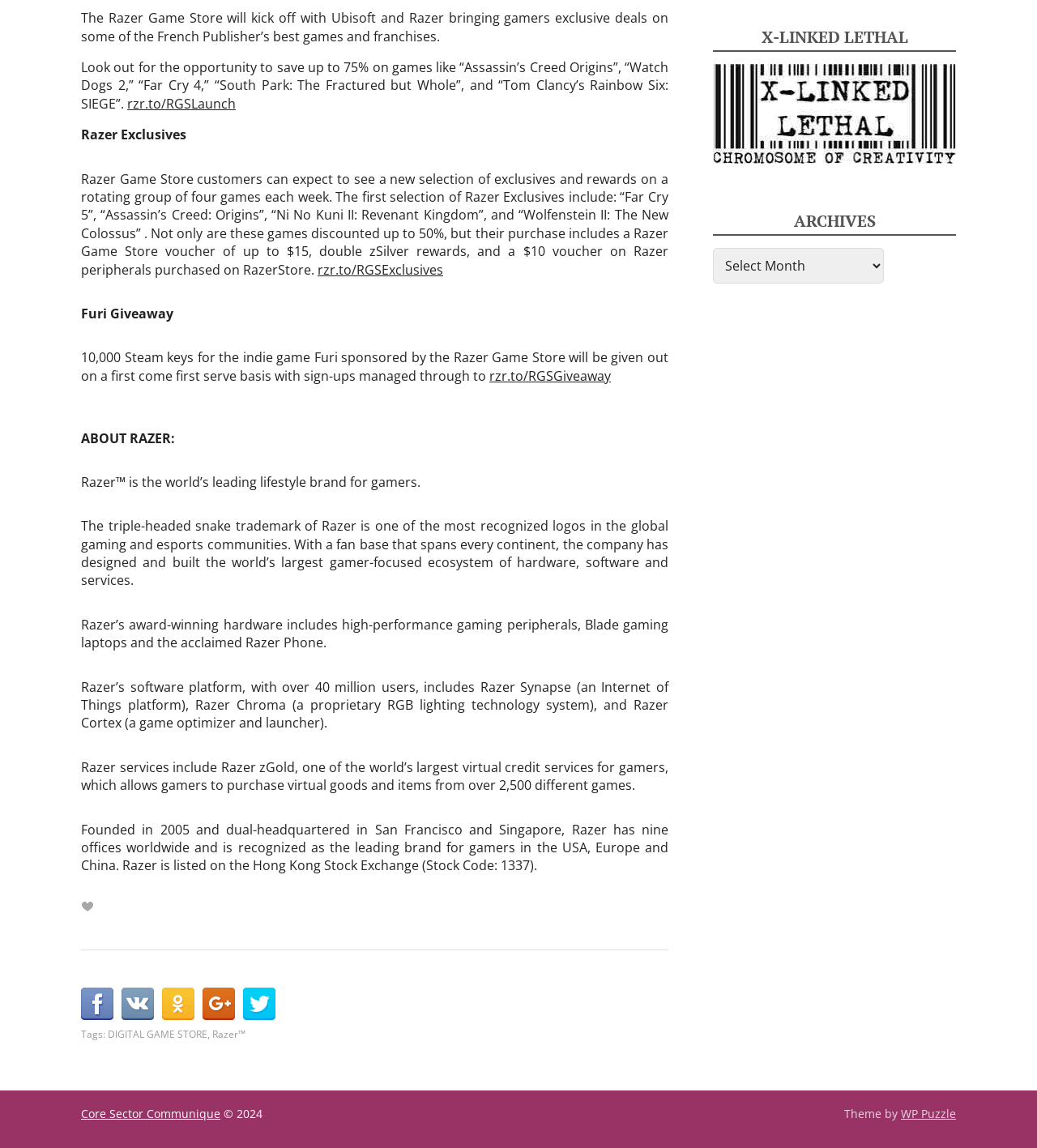Locate the UI element described by DIGITAL GAME STORE and provide its bounding box coordinates. Use the format (top-left x, top-left y, bottom-right x, bottom-right y) with all values as floating point numbers between 0 and 1.

[0.104, 0.895, 0.2, 0.907]